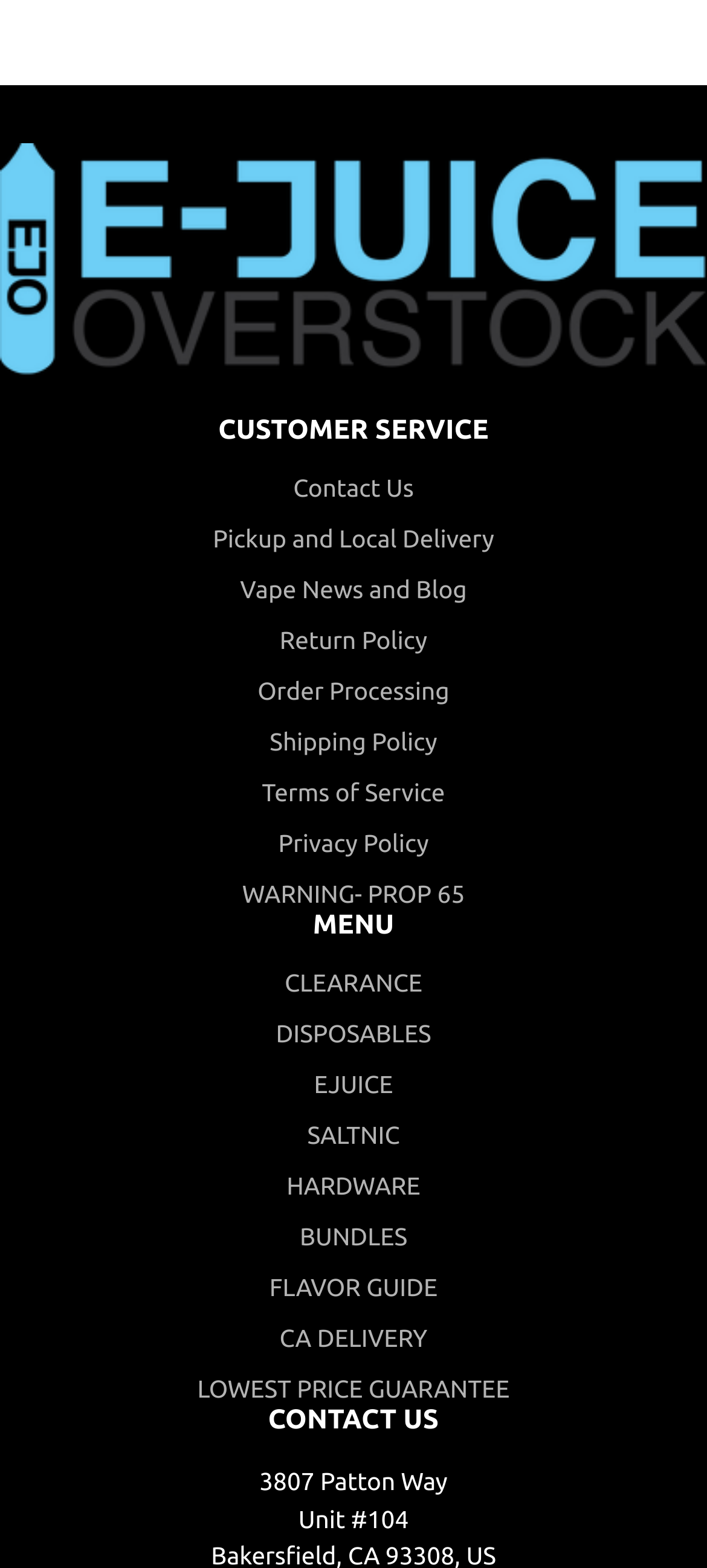Please find the bounding box coordinates of the element that needs to be clicked to perform the following instruction: "Read Vape News and Blog". The bounding box coordinates should be four float numbers between 0 and 1, represented as [left, top, right, bottom].

[0.301, 0.367, 0.699, 0.385]